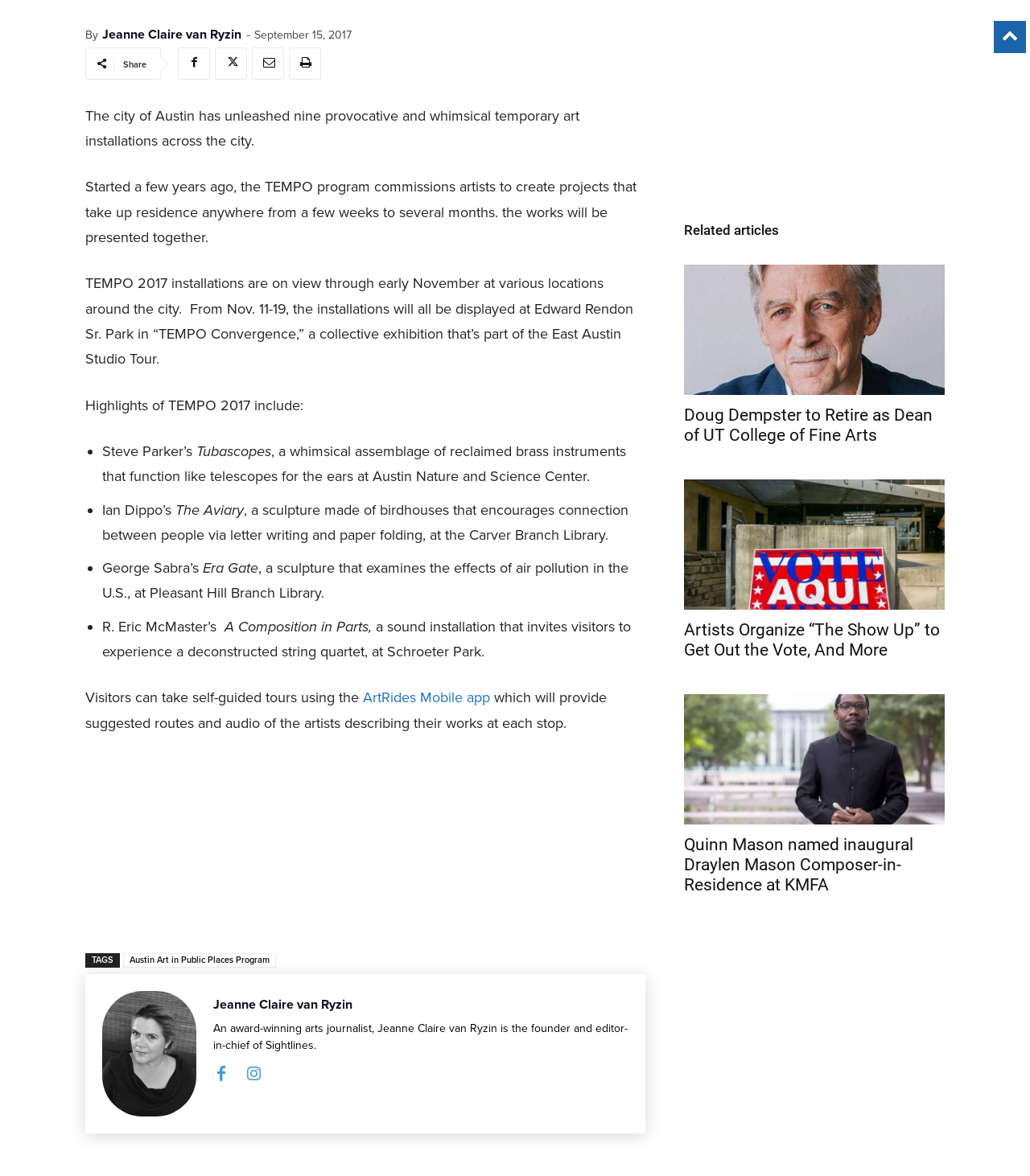Point out the bounding box coordinates of the section to click in order to follow this instruction: "Learn more about the course".

None